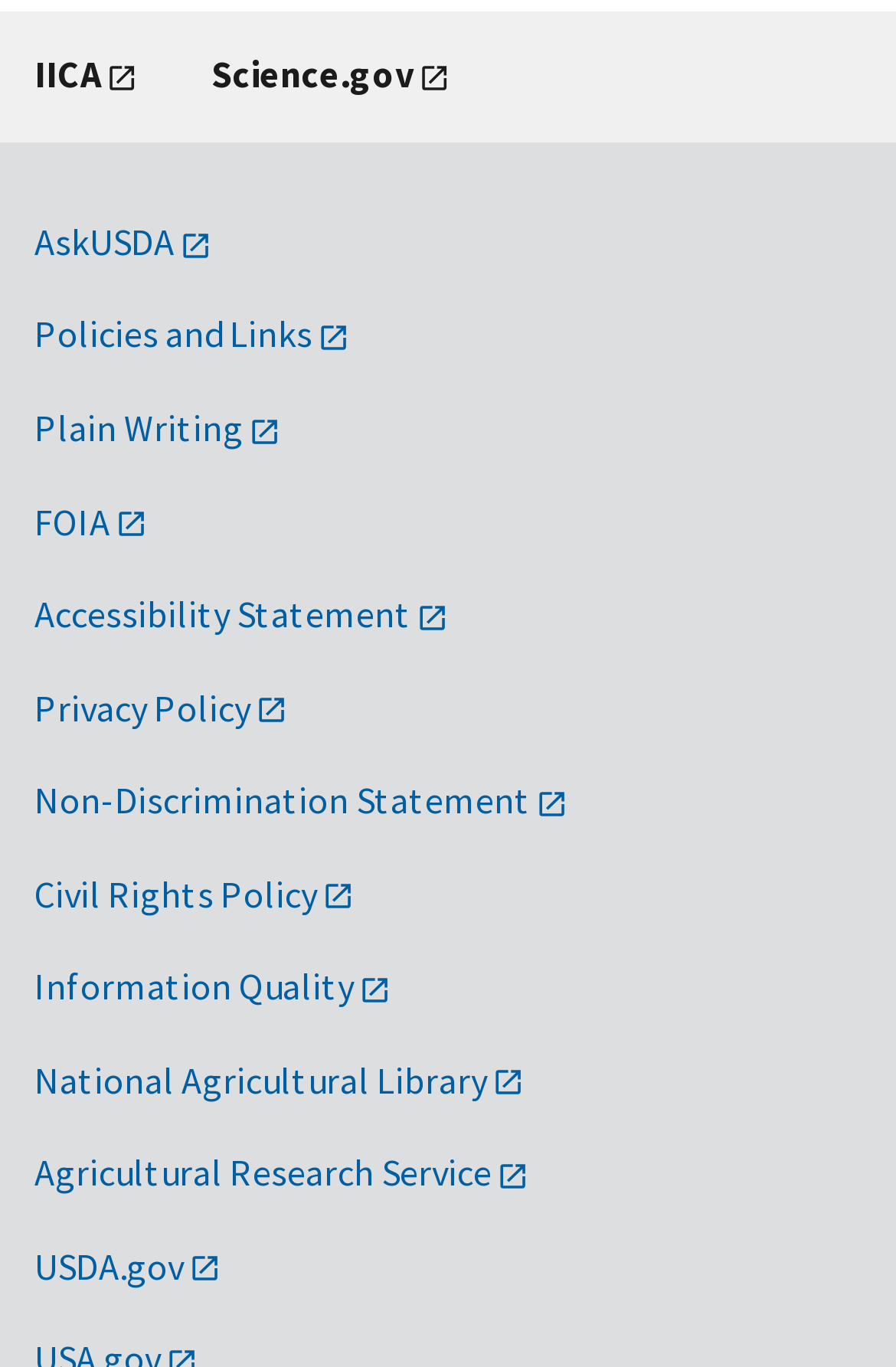What is the category of links that includes 'AskUSDA' and 'Policies and Links'?
Look at the image and answer the question with a single word or phrase.

Government Links